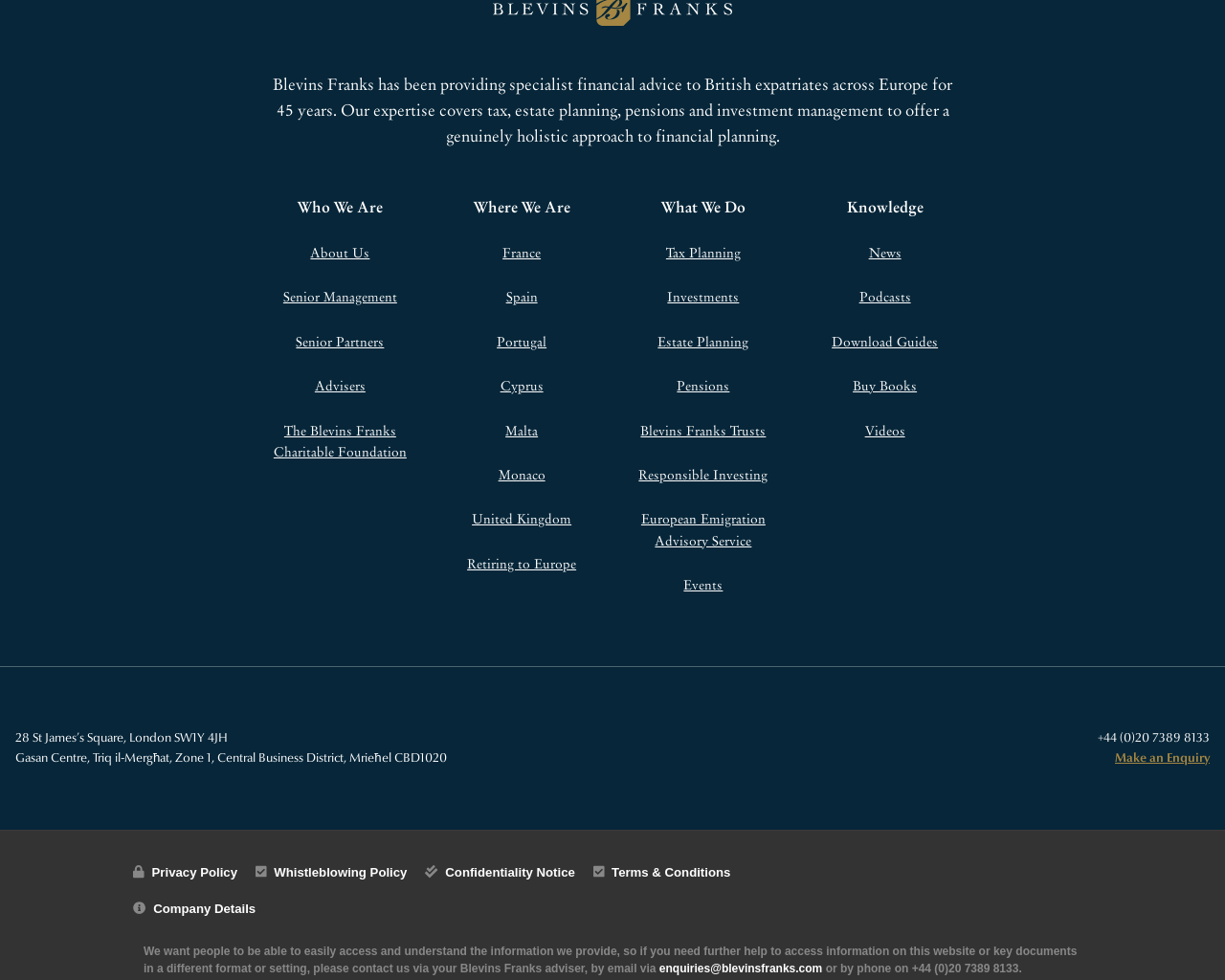Identify the bounding box coordinates of the area that should be clicked in order to complete the given instruction: "Explore Wild Wadi Water Park". The bounding box coordinates should be four float numbers between 0 and 1, i.e., [left, top, right, bottom].

None